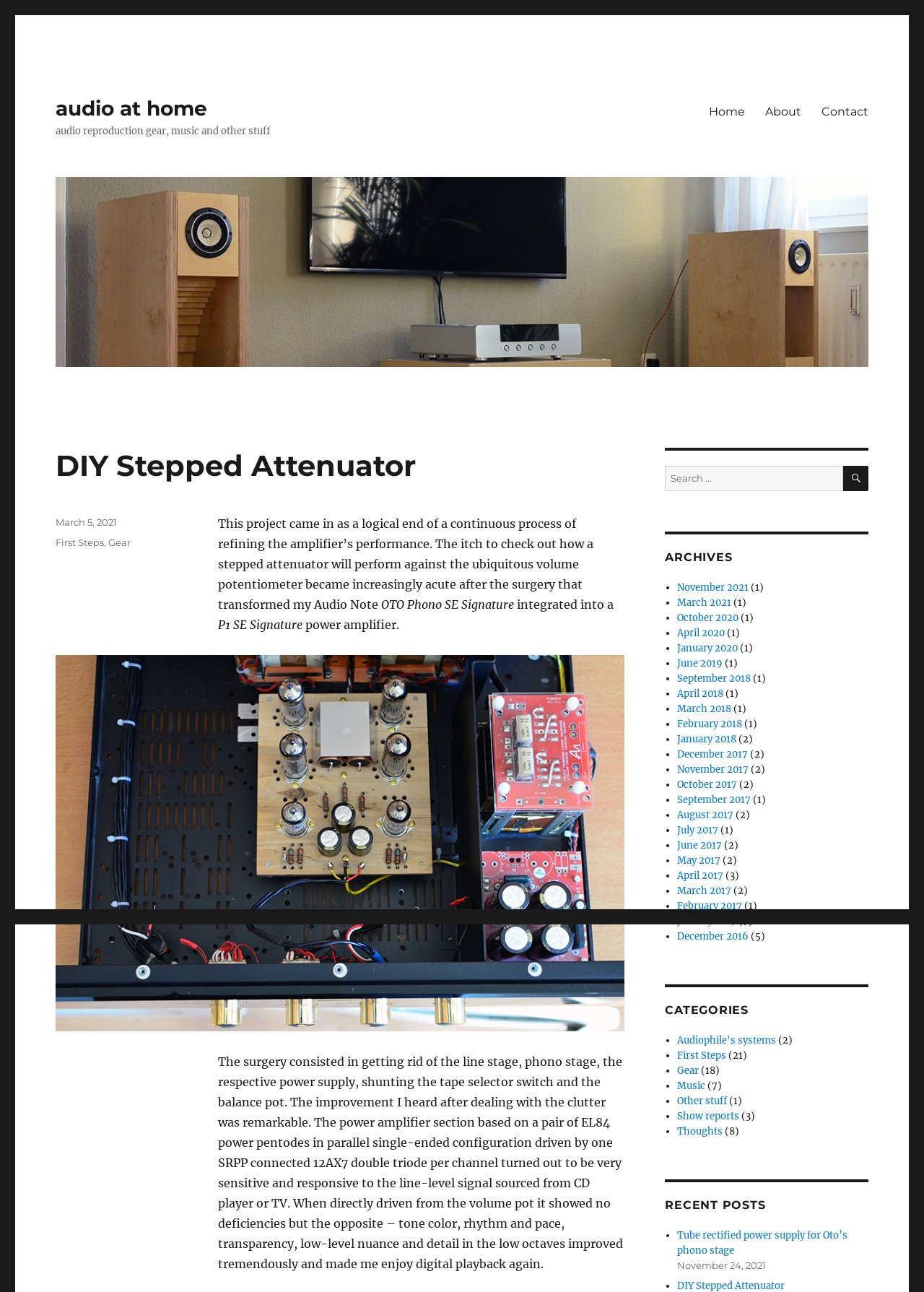Please extract the webpage's main title and generate its text content.

DIY Stepped Attenuator